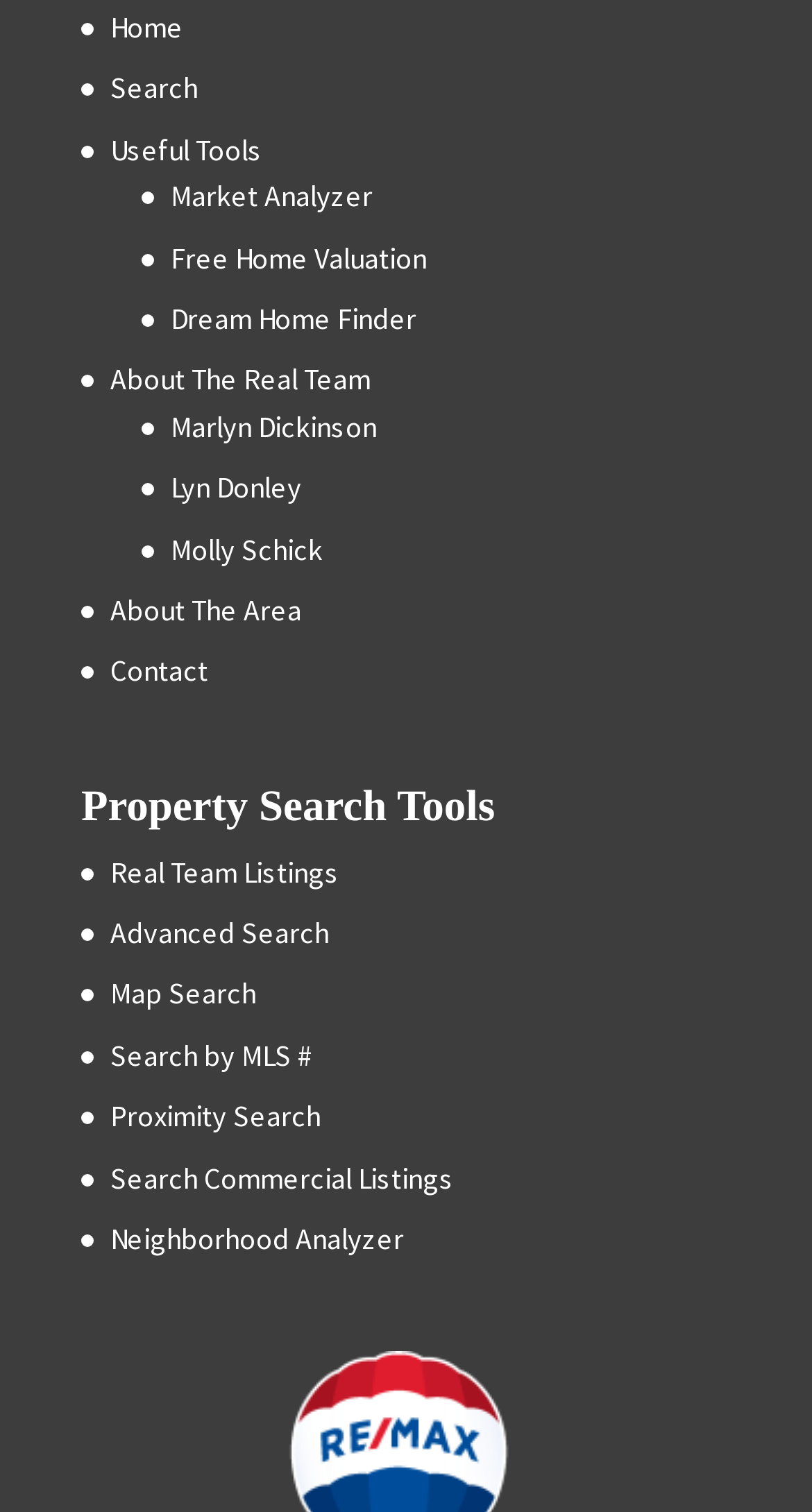Who is the third team member listed?
From the image, respond with a single word or phrase.

Molly Schick